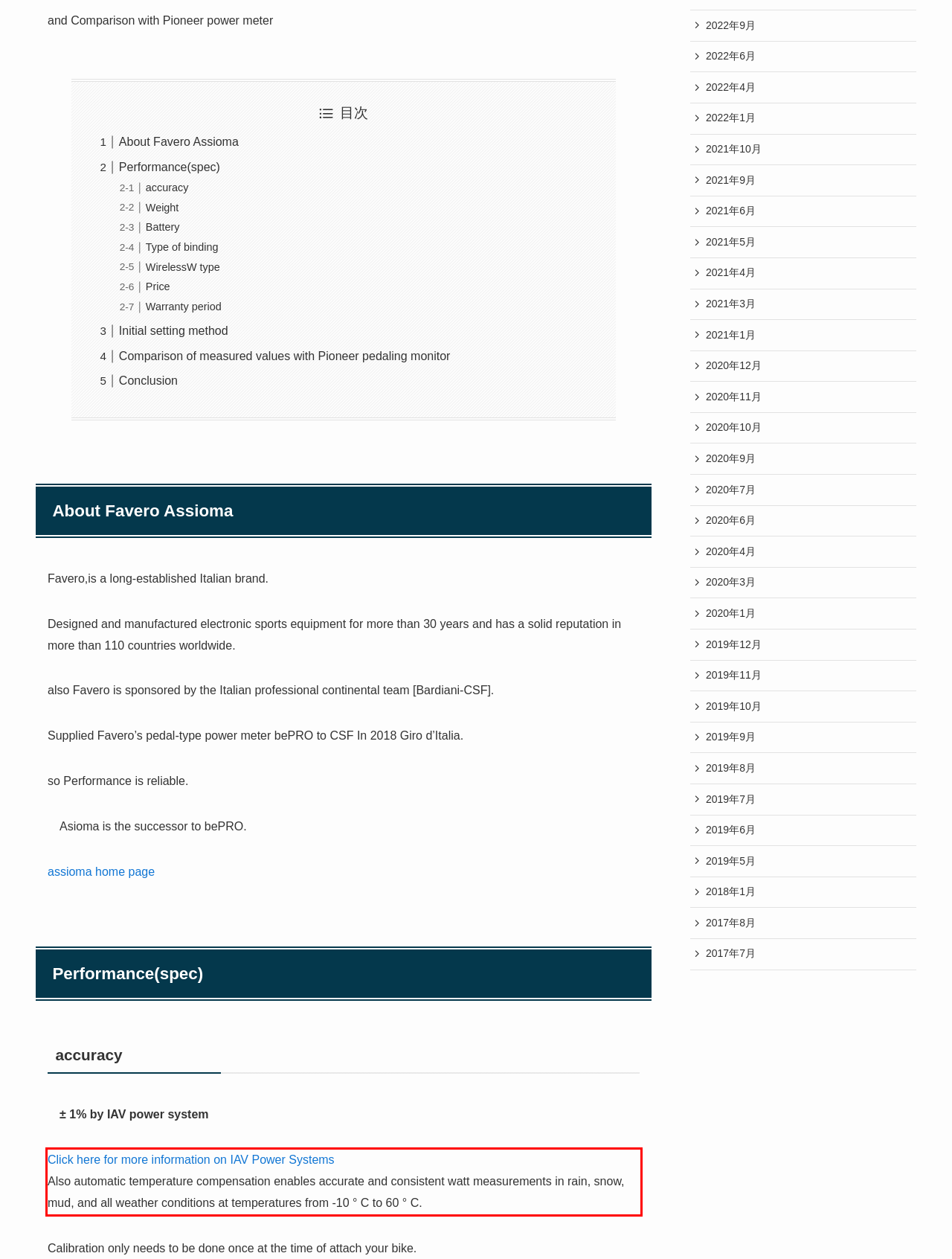Given a webpage screenshot, identify the text inside the red bounding box using OCR and extract it.

Click here for more information on IAV Power Systems Also automatic temperature compensation enables accurate and consistent watt measurements in rain, snow, mud, and all weather conditions at temperatures from -10 ° C to 60 ° C.